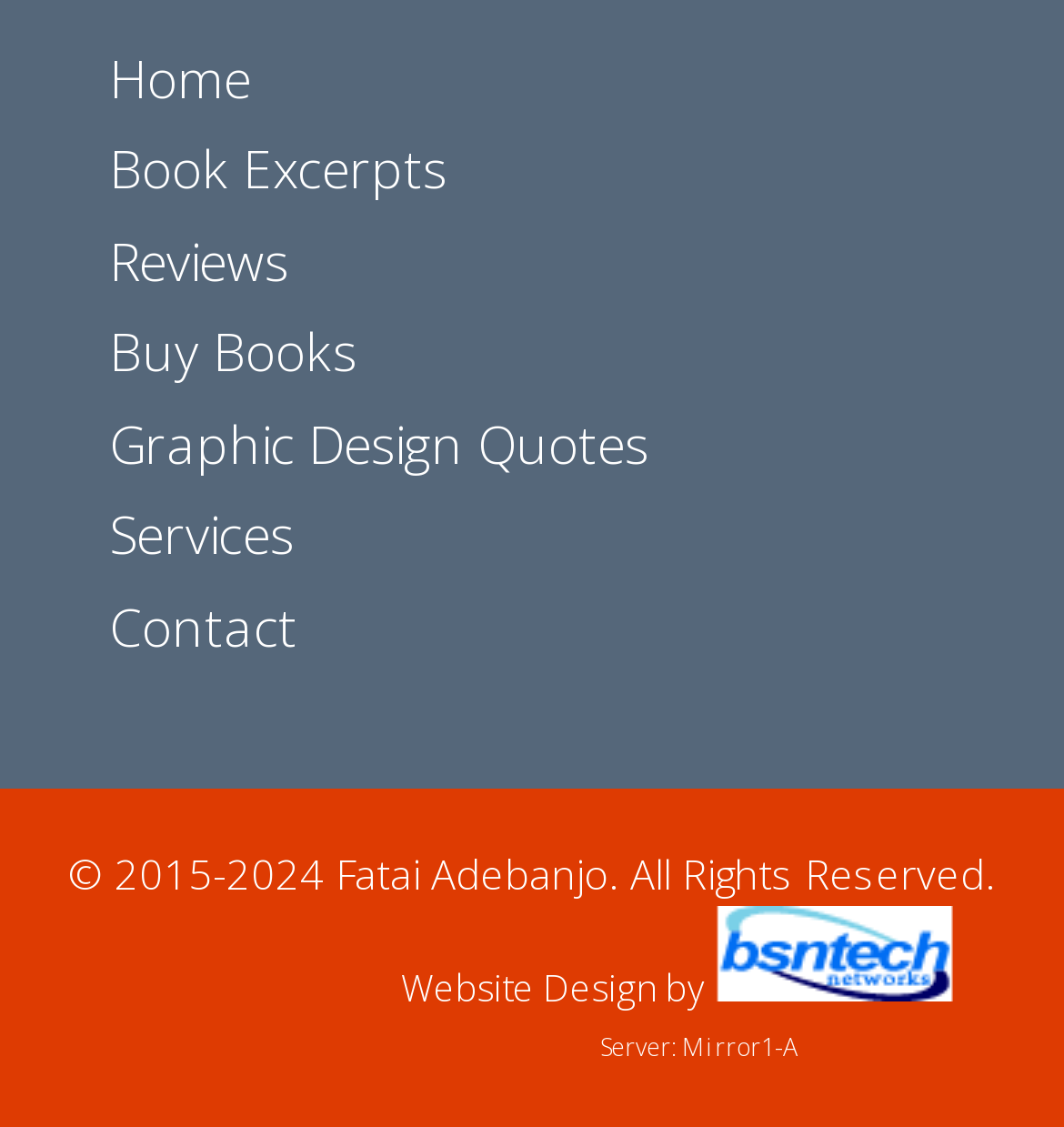Pinpoint the bounding box coordinates of the area that must be clicked to complete this instruction: "contact us".

[0.103, 0.525, 0.279, 0.588]